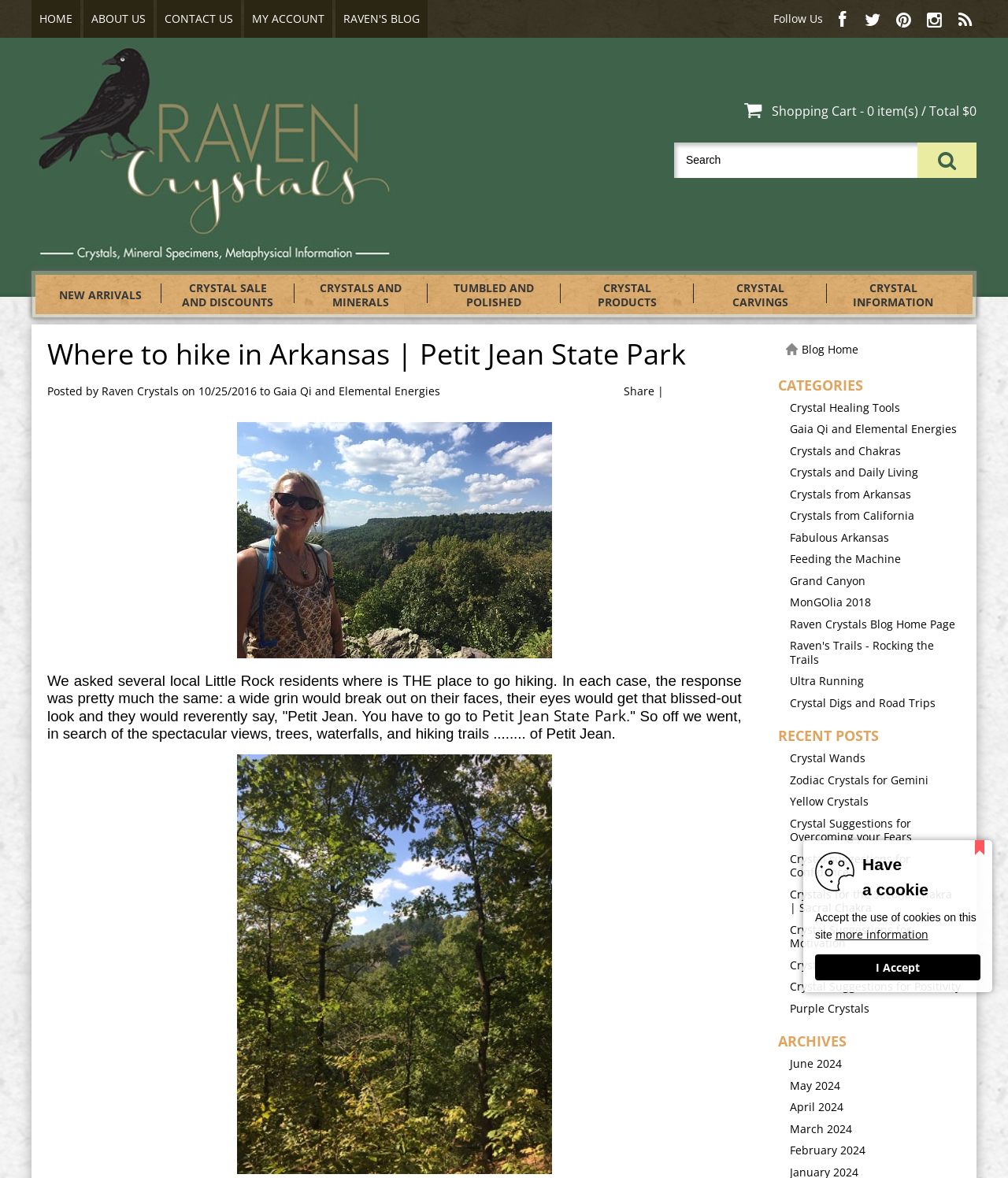Answer the following query concisely with a single word or phrase:
What is the website about?

Hiking in Arkansas